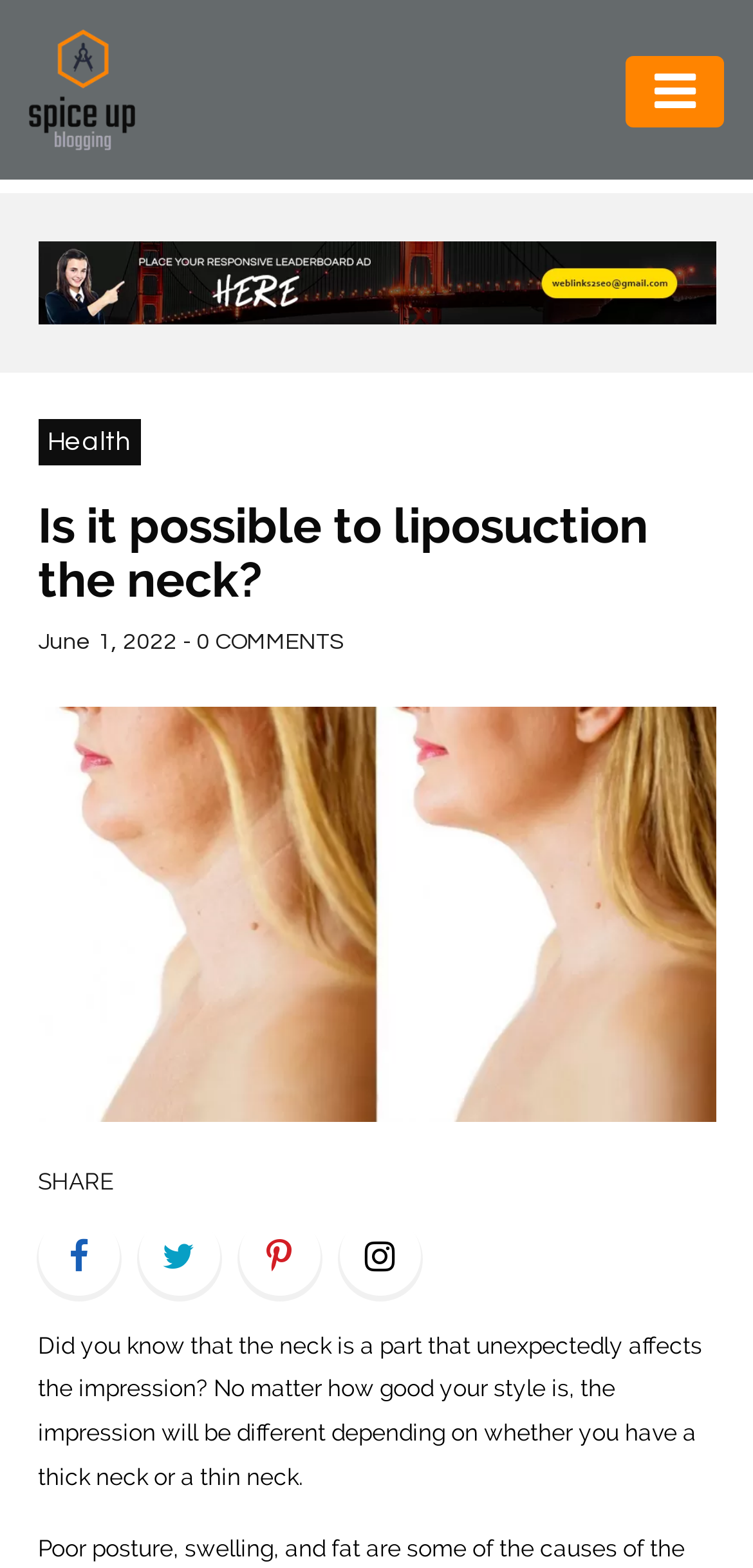What is the main heading of this webpage? Please extract and provide it.

Is it possible to liposuction the neck?